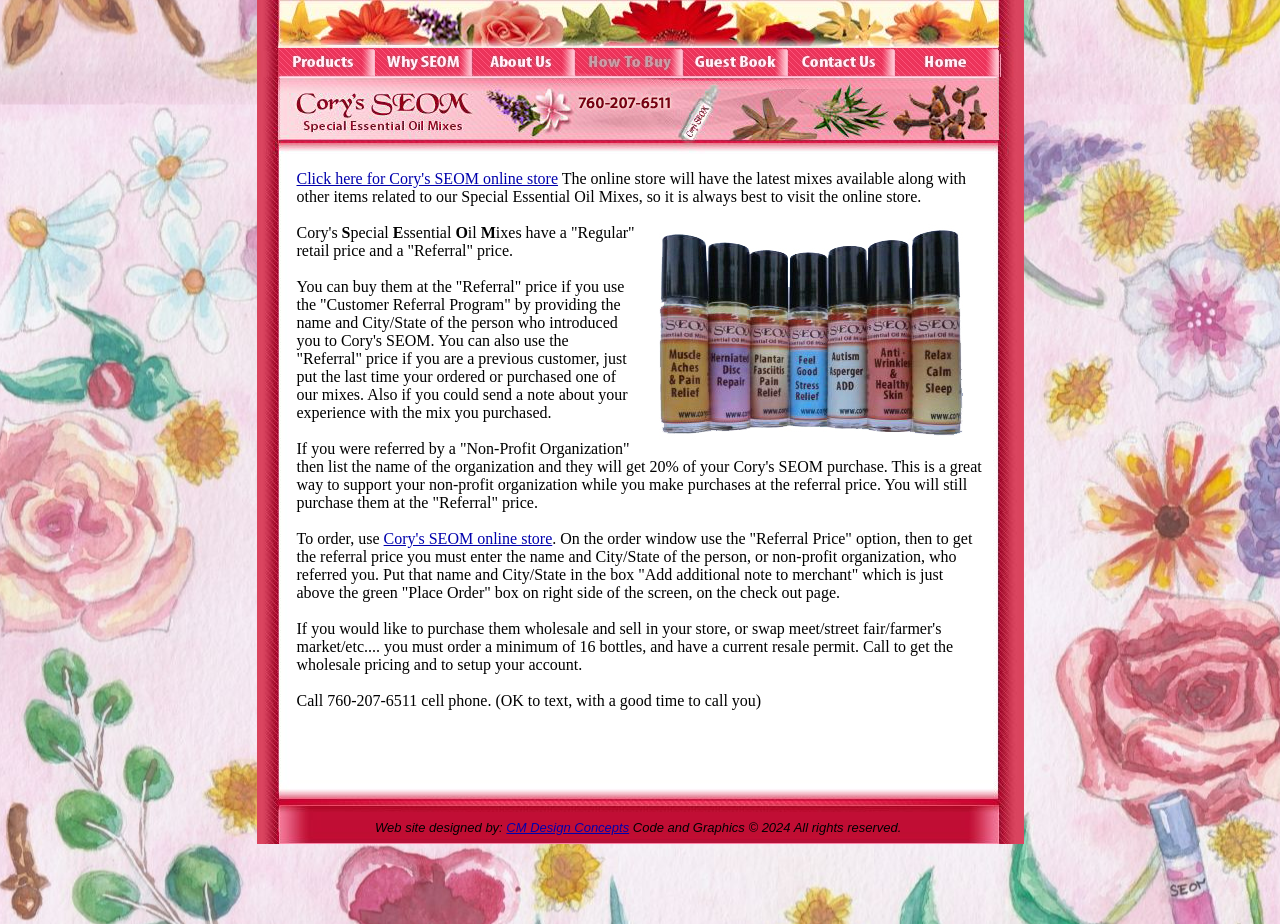Locate the bounding box coordinates of the element to click to perform the following action: 'Go to the Products page'. The coordinates should be given as four float values between 0 and 1, in the form of [left, top, right, bottom].

[0.216, 0.068, 0.293, 0.087]